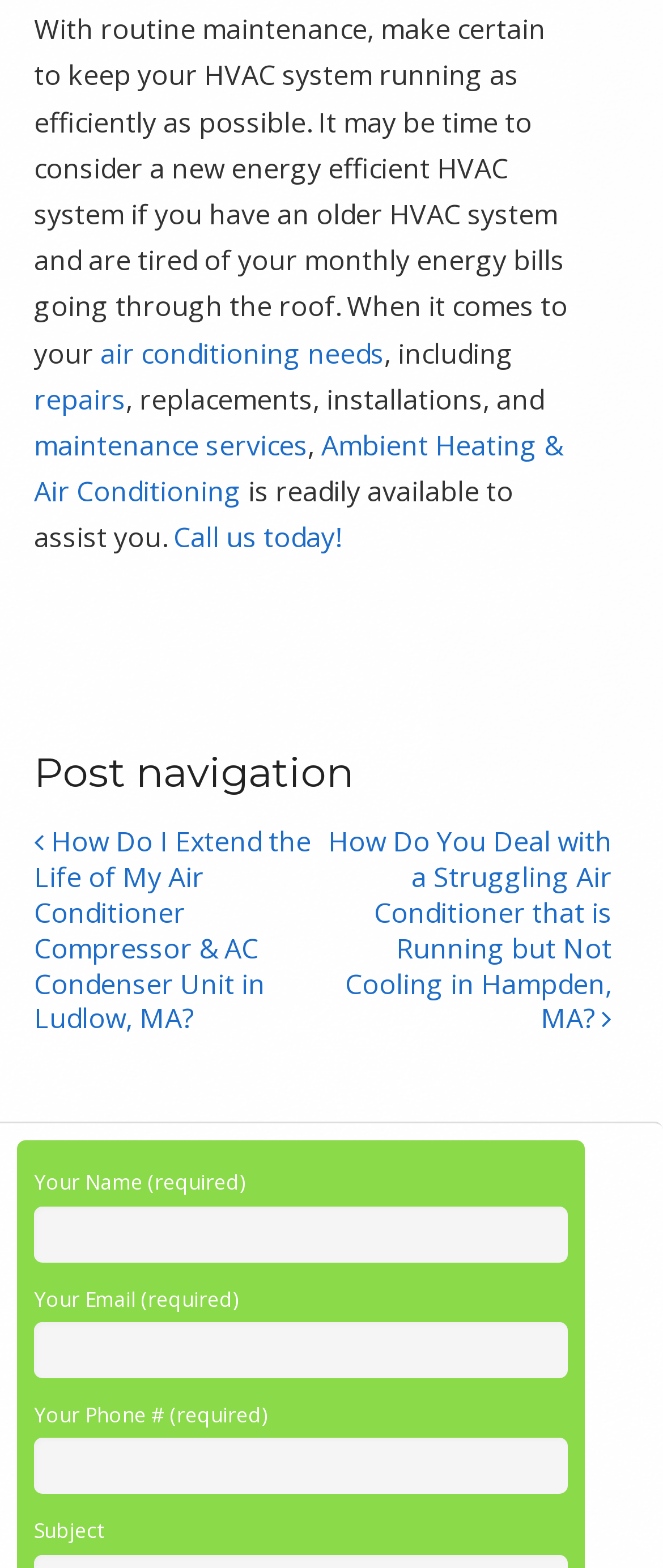Identify the bounding box coordinates for the UI element described by the following text: "Art Market". Provide the coordinates as four float numbers between 0 and 1, in the format [left, top, right, bottom].

None